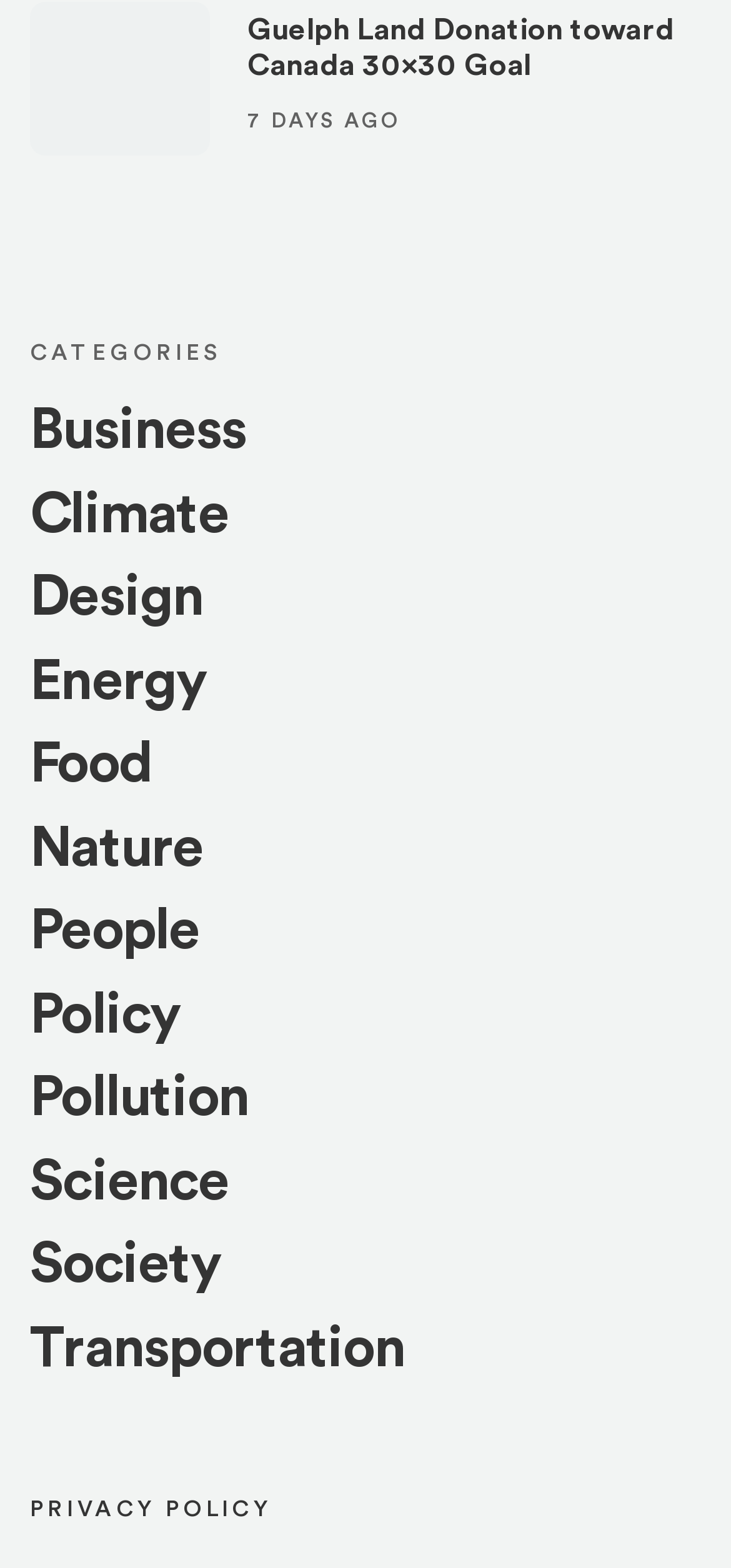Provide the bounding box coordinates of the HTML element this sentence describes: "Privacy Policy". The bounding box coordinates consist of four float numbers between 0 and 1, i.e., [left, top, right, bottom].

[0.041, 0.955, 0.371, 0.969]